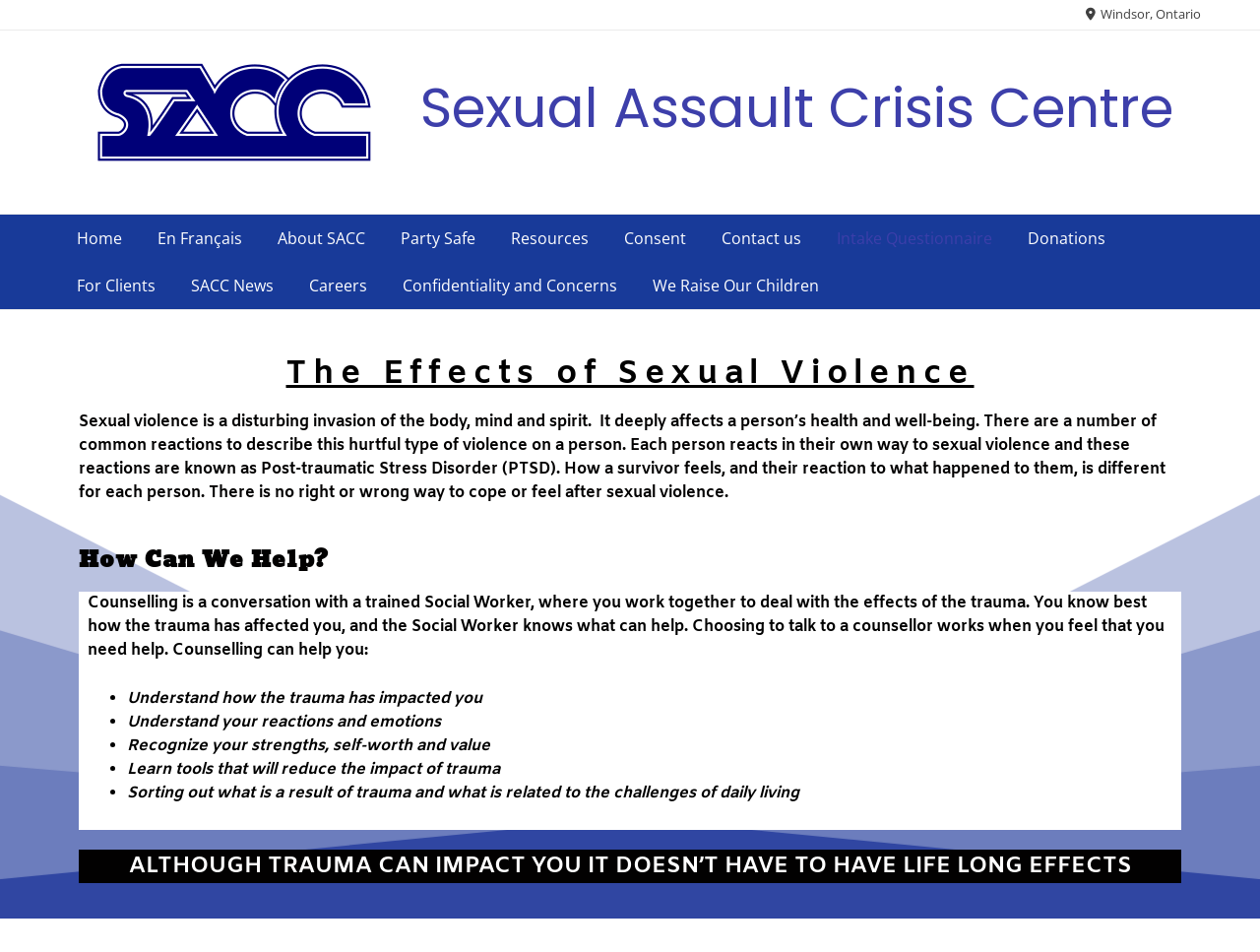Give a detailed account of the webpage's layout and content.

The webpage is about the Sexual Assault Crisis Centre, specifically the "About Counselling" section. At the top of the page, there is a header with the organization's name and a link to the homepage. Below this, there is a navigation menu with links to various sections of the website, including "About SACC", "Party Safe", "Resources", and more.

The main content of the page is divided into two sections. The first section, titled "The Effects of Sexual Violence", discusses the impact of sexual violence on a person's health and well-being. This section includes a paragraph of text that explains how sexual violence can affect a person and how each person reacts differently to it.

The second section, titled "How Can We Help?", explains how counselling can help individuals deal with the effects of trauma. This section includes a paragraph of text that describes the counselling process and how it can help individuals understand the impact of trauma, recognize their strengths, and learn tools to reduce the impact of trauma. Below this, there is a list of bullet points that outline the specific ways in which counselling can help.

At the bottom of the page, there is a bold statement that reads "ALTHOUGH TRAUMA CAN IMPACT YOU IT DOESN’T HAVE TO HAVE LIFE LONG EFFECTS".